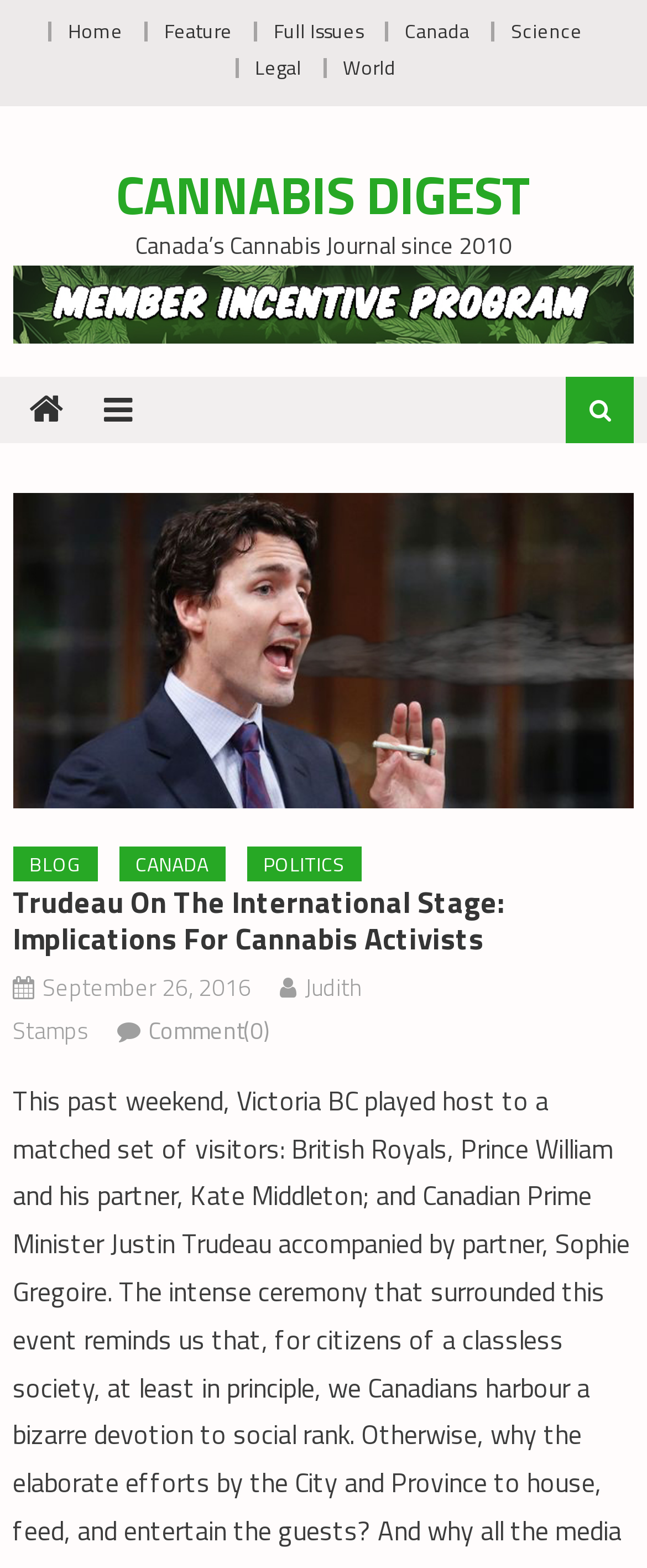Who is the author of the article?
Look at the image and respond with a one-word or short-phrase answer.

Judith Stamps